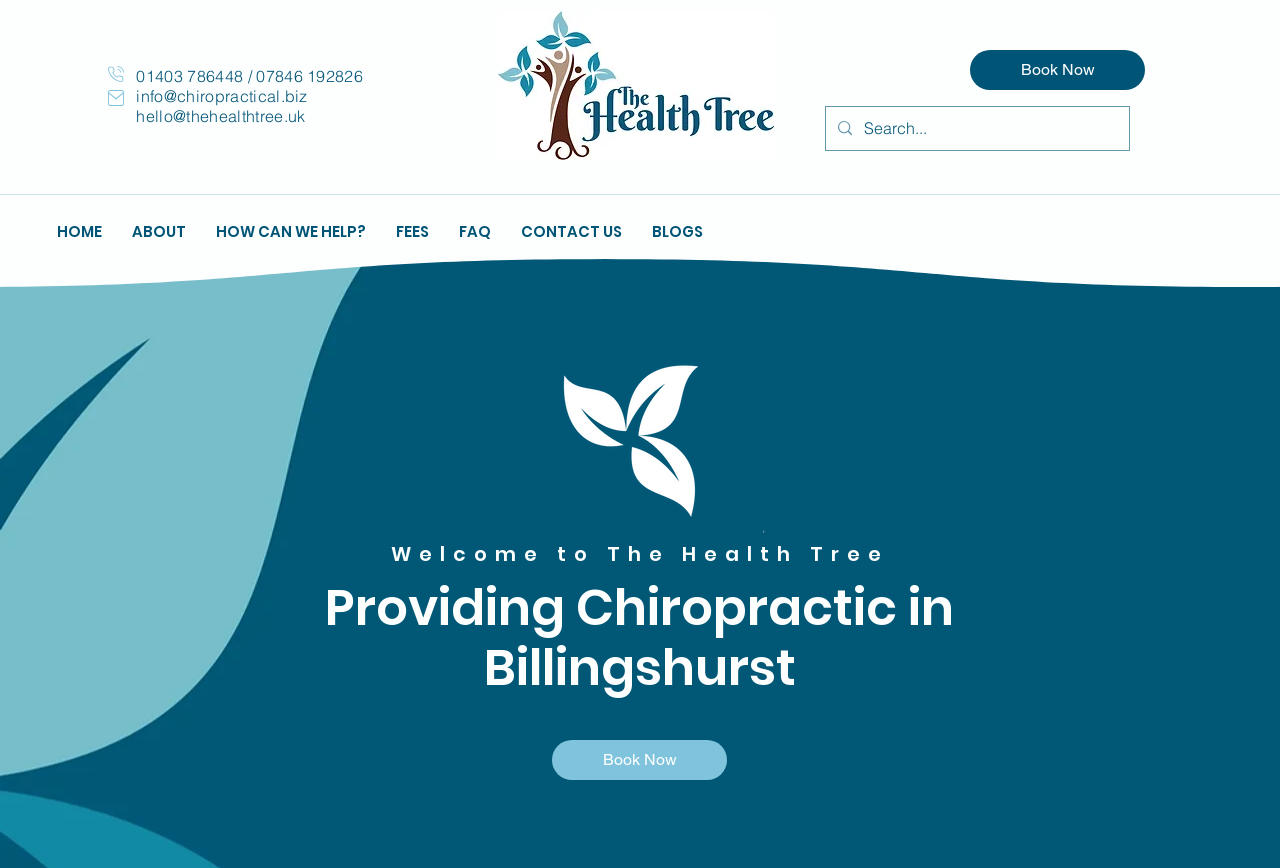Can you provide the bounding box coordinates for the element that should be clicked to implement the instruction: "Call the clinic"?

[0.107, 0.076, 0.193, 0.099]